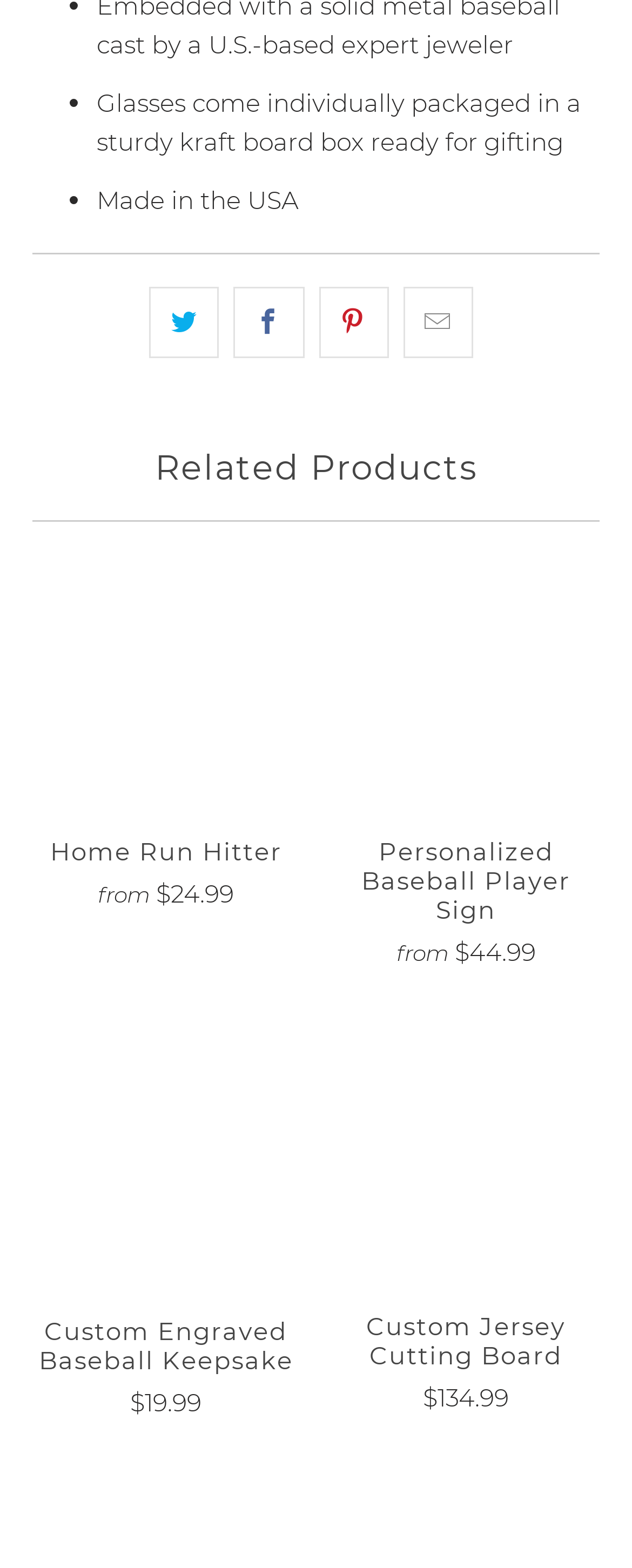Provide a brief response to the question using a single word or phrase: 
How many related products are shown?

4